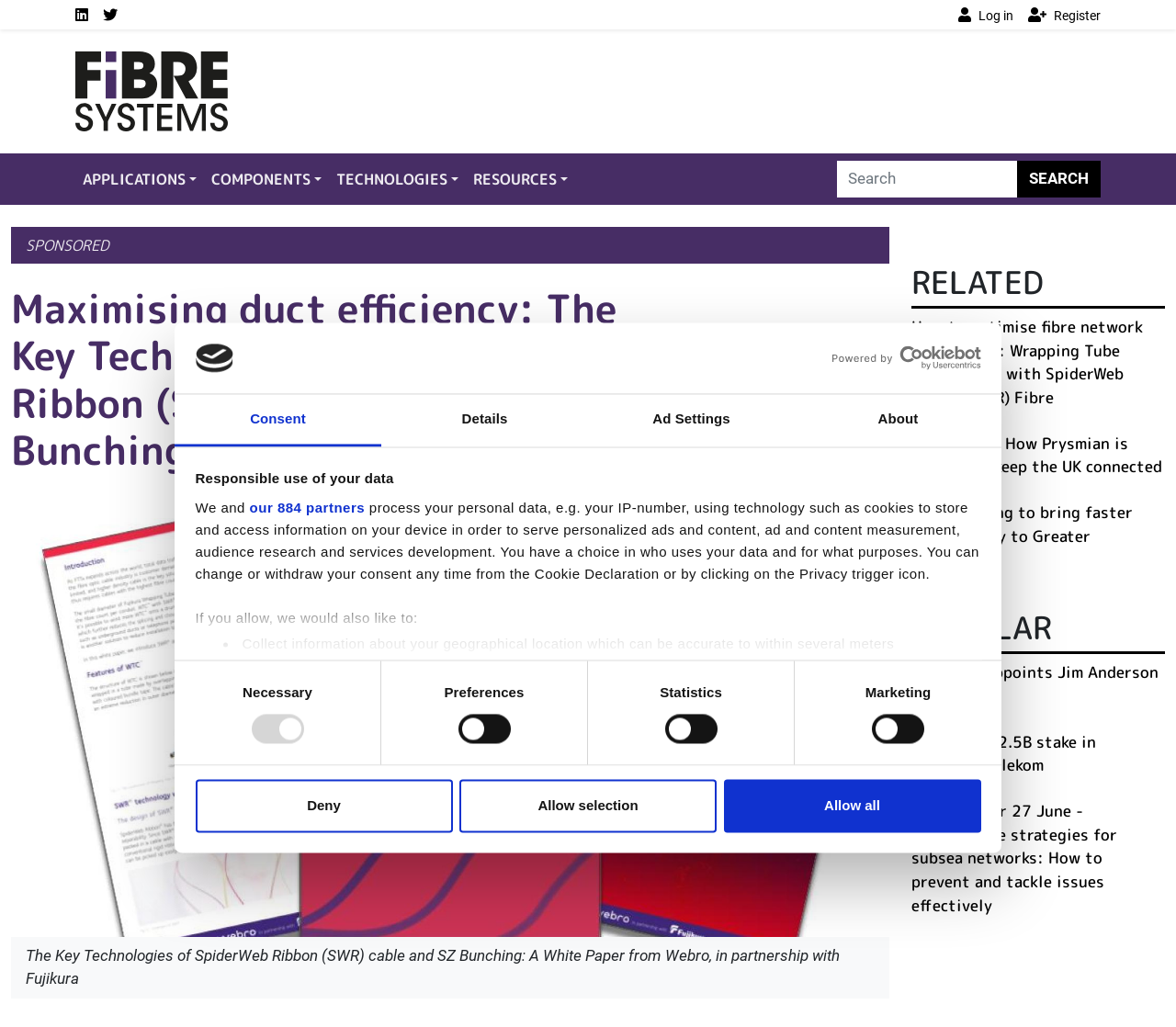Describe all significant elements and features of the webpage.

The webpage is divided into several sections. At the top, there is a banner with a site header, social media links, and login/register buttons. Below the banner, there is a navigation menu with links to "Home", "APPLICATIONS", "COMPONENTS", "TECHNOLOGIES", and "RESOURCES". Next to the navigation menu, there is a search box with a "SEARCH" button.

The main content of the webpage is a white paper titled "Maximising duct efficiency: The Key Technologies of SpiderWeb Ribbon (SWR) cable and SZ Bunching" from Webro, in partnership with Fujikura. The white paper is introduced with a heading and an image. Below the introduction, there is a blockquote with a brief summary of the white paper.

On the right side of the webpage, there is a complementary section with two headings: "RELATED" and "POPULAR". Under the "RELATED" heading, there are three links to related articles. Under the "POPULAR" heading, there are three links to popular articles.

At the bottom of the webpage, there is a dialog box with a heading "Responsible use of your data" and a tab list with four tabs: "Consent", "Details", "Ad Settings", and "About". The "Consent" tab is selected by default and contains a long paragraph of text explaining how the website uses cookies and processes personal data. There are also several checkboxes and buttons to manage consent preferences.

There are 7 images on the webpage, including logos, icons, and an image related to the white paper. There are also 14 links, including social media links, navigation links, and links to related and popular articles.